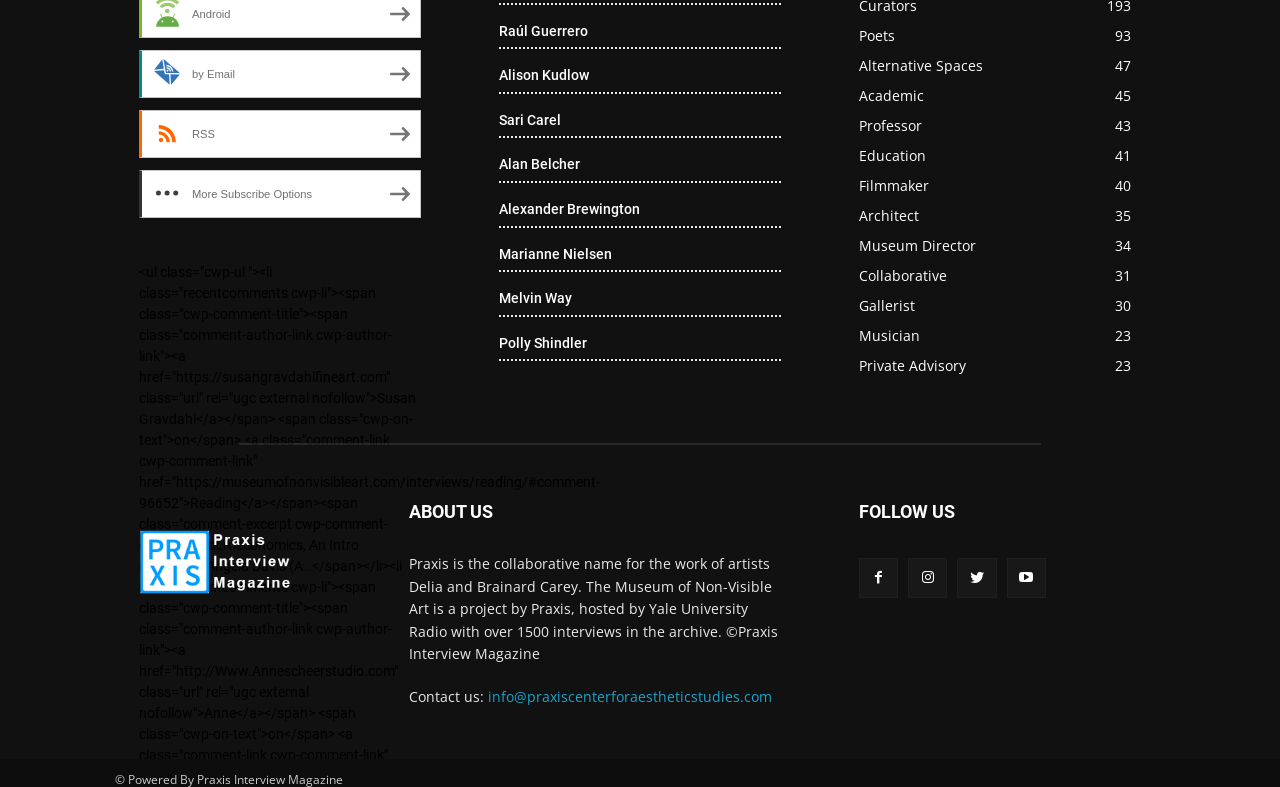Find the bounding box coordinates of the area that needs to be clicked in order to achieve the following instruction: "Contact us via email". The coordinates should be specified as four float numbers between 0 and 1, i.e., [left, top, right, bottom].

[0.381, 0.873, 0.603, 0.897]